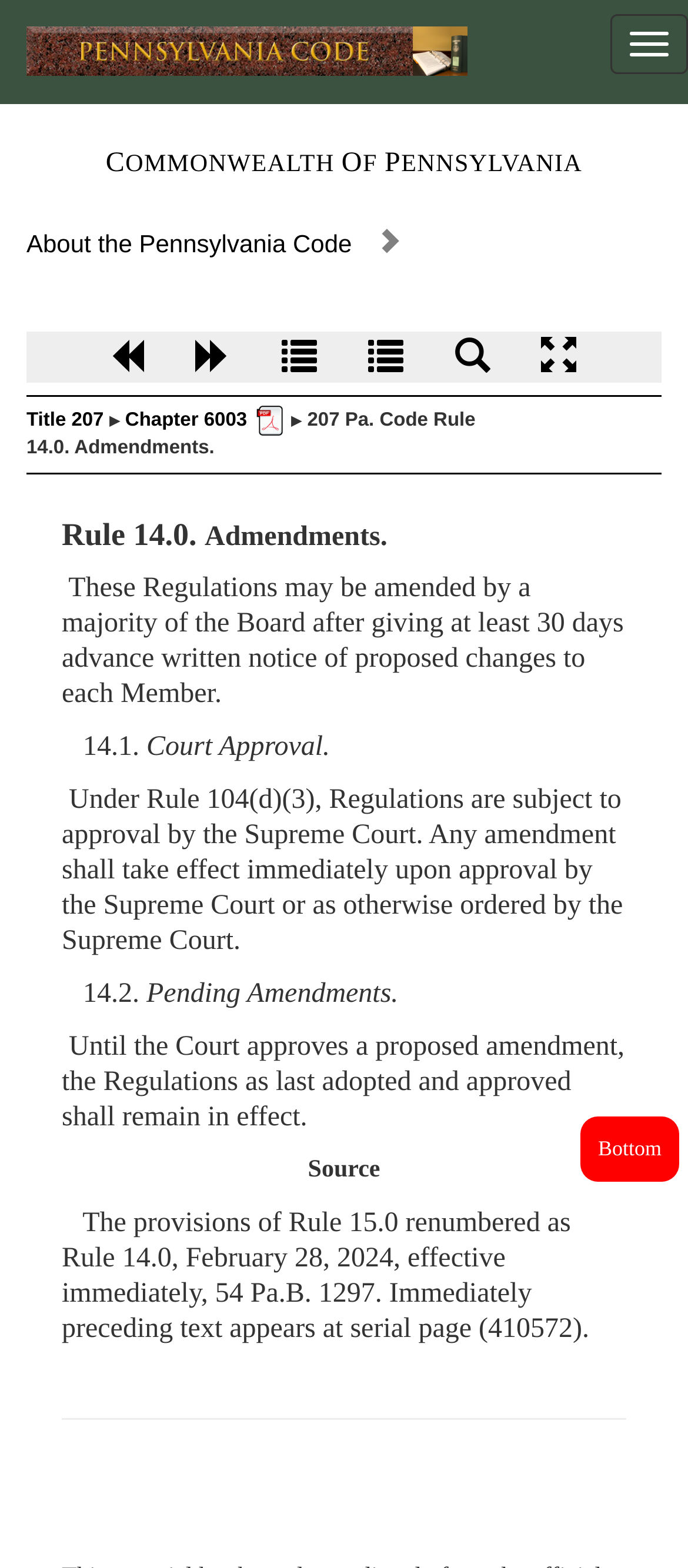Determine the bounding box coordinates for the clickable element to execute this instruction: "Click the Pennsylvania Code image". Provide the coordinates as four float numbers between 0 and 1, i.e., [left, top, right, bottom].

[0.038, 0.017, 0.679, 0.048]